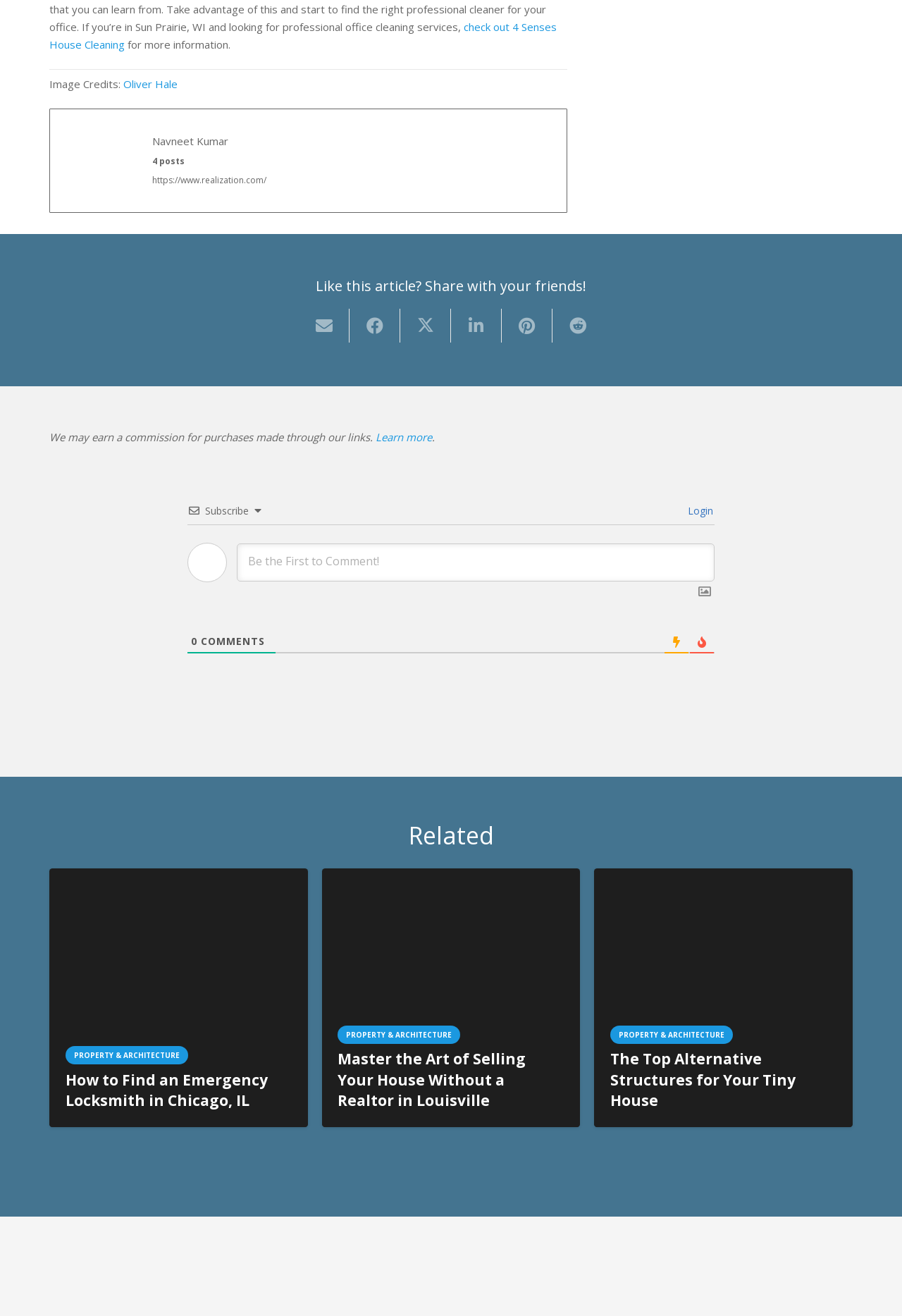Given the description of the UI element: "Property & Architecture", predict the bounding box coordinates in the form of [left, top, right, bottom], with each value being a float between 0 and 1.

[0.374, 0.779, 0.51, 0.793]